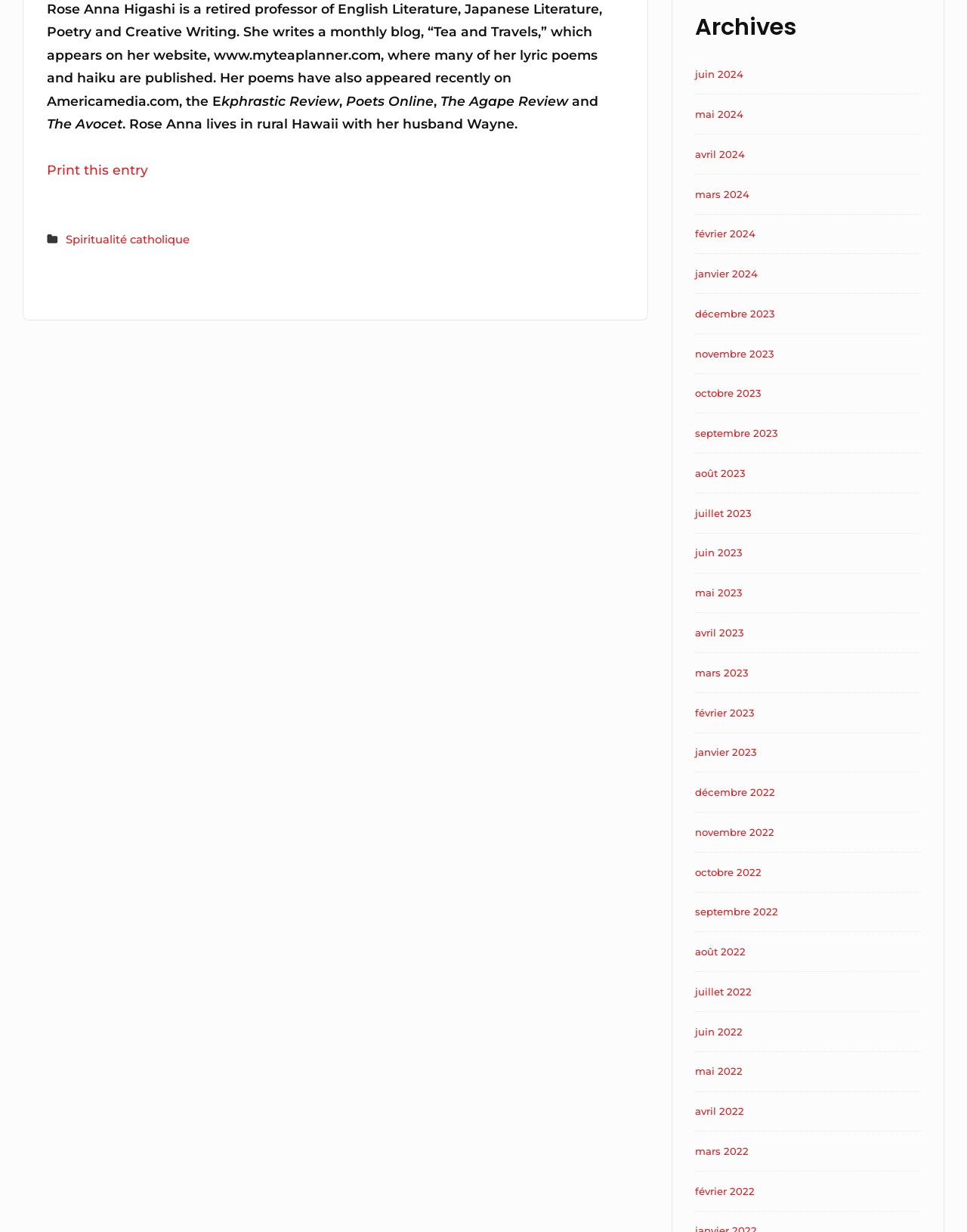Please determine the bounding box coordinates for the element that should be clicked to follow these instructions: "Contact University Libraries".

None